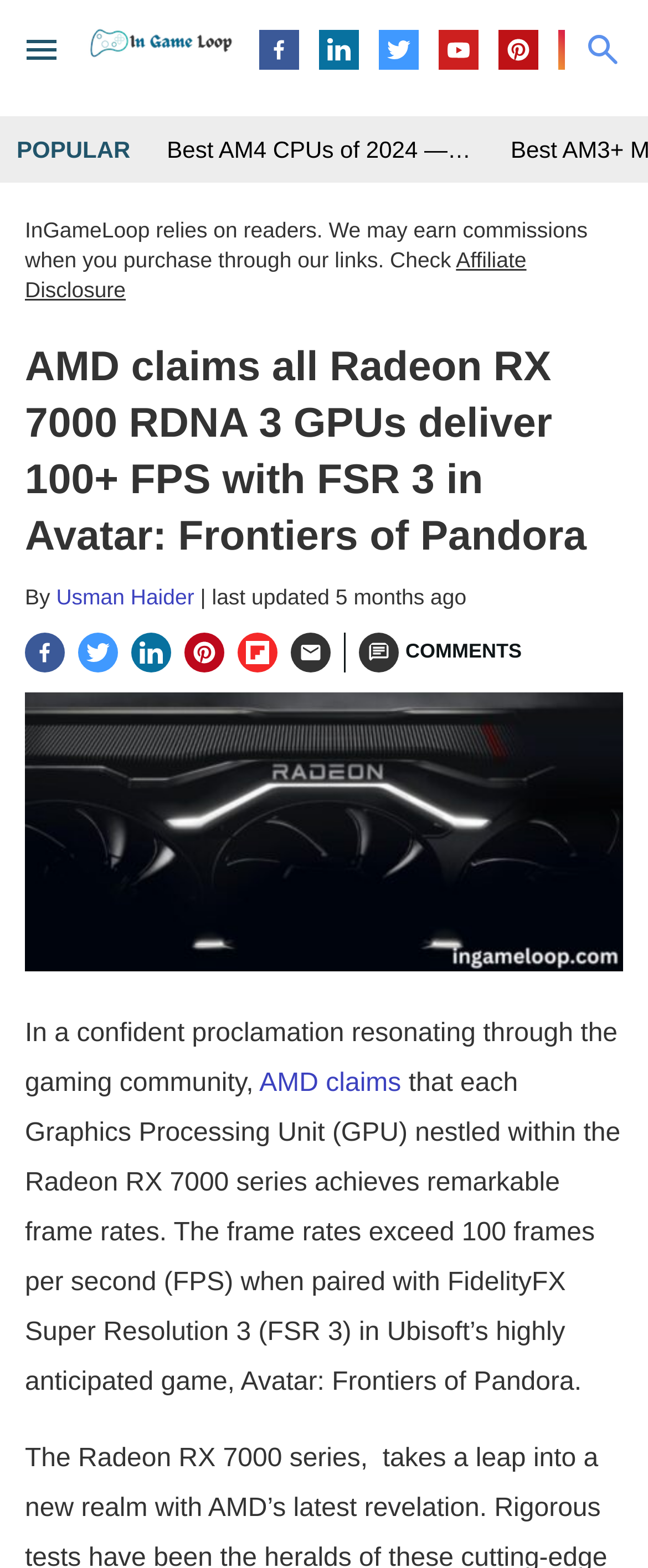Answer the question below using just one word or a short phrase: 
What is the logo on the top left corner?

InGameLoop Logo